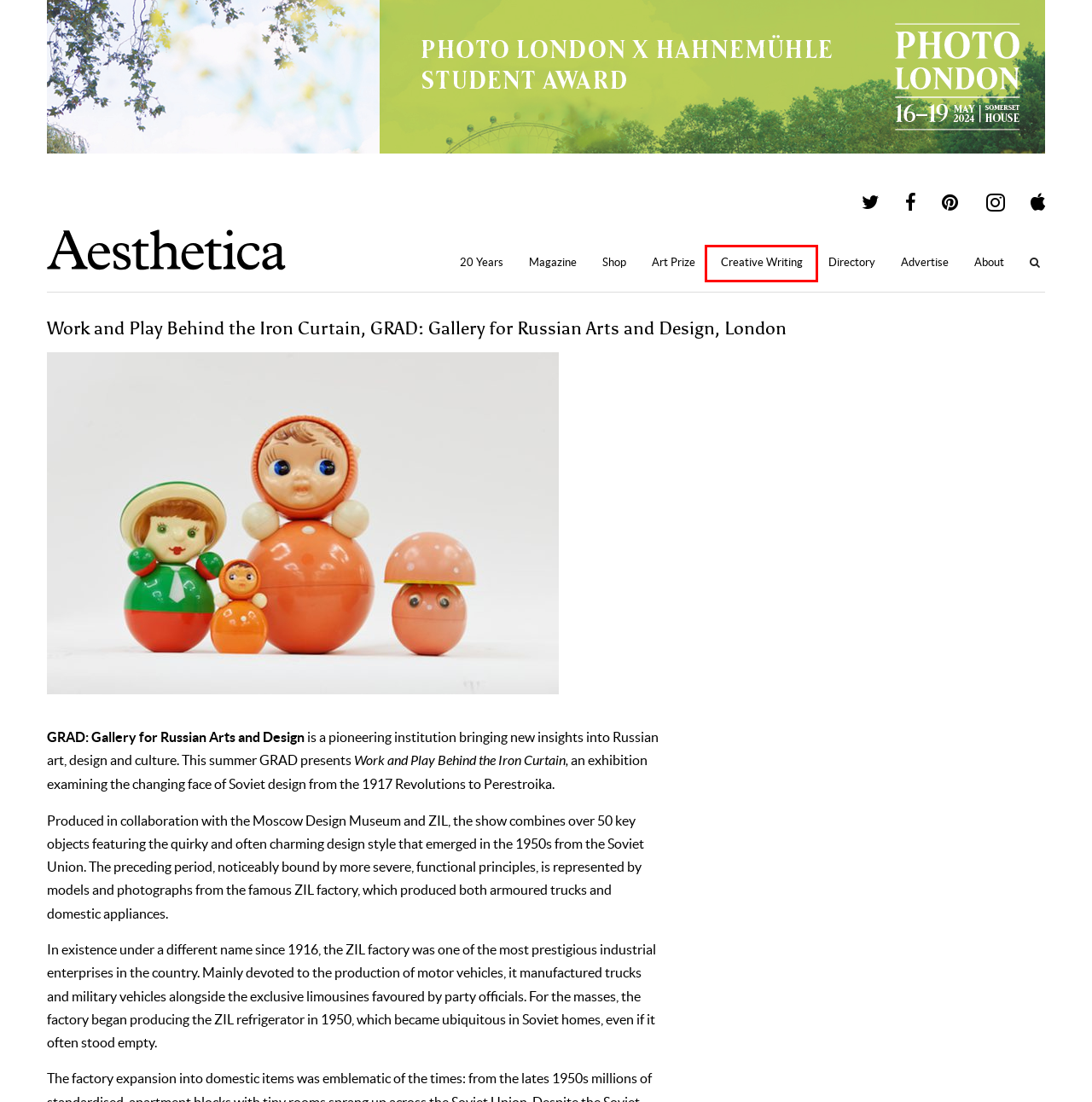You have a screenshot showing a webpage with a red bounding box highlighting an element. Choose the webpage description that best fits the new webpage after clicking the highlighted element. The descriptions are:
A. Aesthetica Magazine - About
B. Aesthetica Magazine - Advertise
C. Aesthetica Magazine - 20 Years
D. Aesthetica Magazine
E. Aesthetica Magazine - Aesthetica Art Prize
F. Aesthetica Magazine - Magazine
G. Aesthetica Magazine - Directory
H. Aesthetica Magazine - Creative Writing Award

H